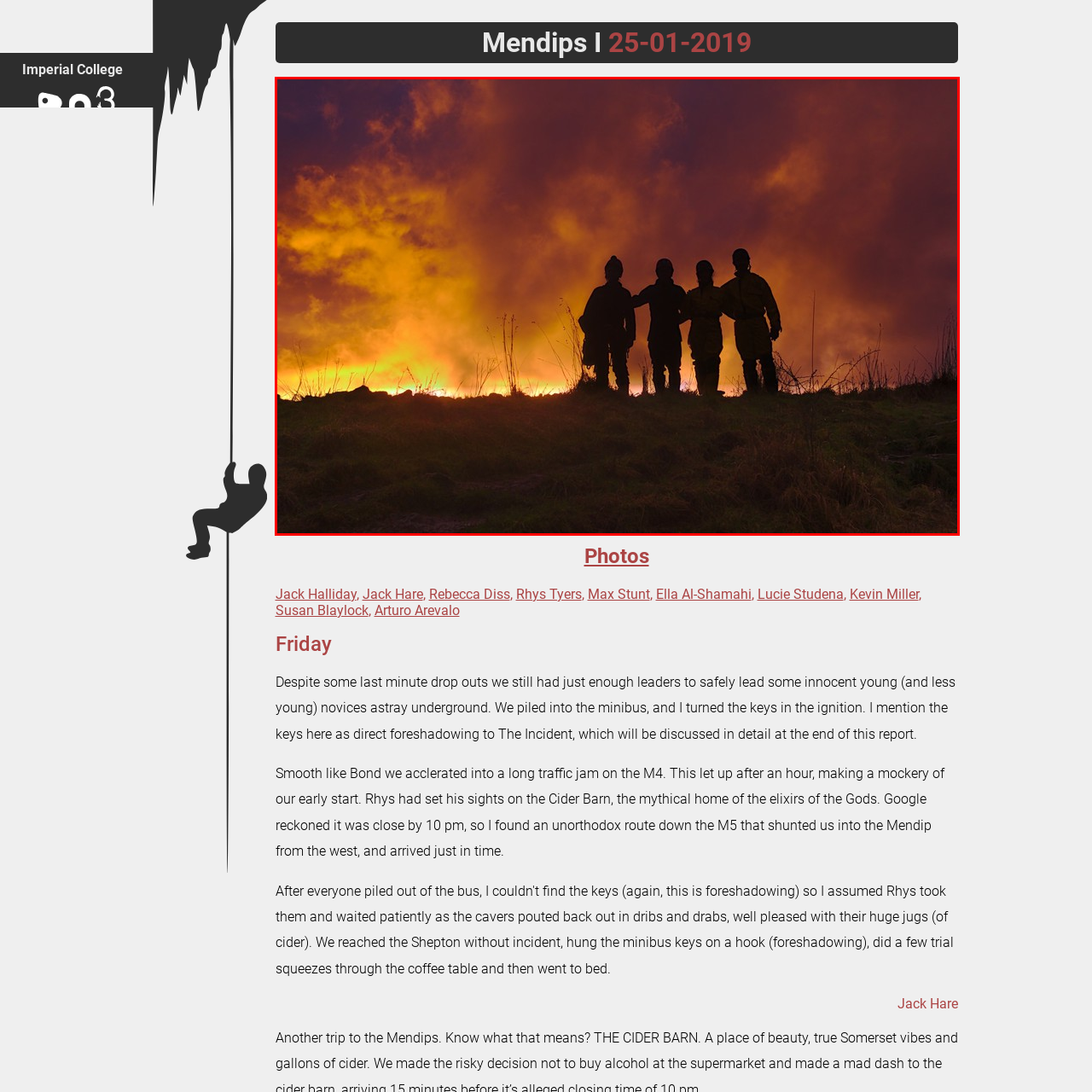Inspect the image bordered by the red bounding box and supply a comprehensive response to the upcoming question based on what you see in the image: What is the time of day depicted in the image?

The caption describes the backdrop as a vibrant sky painted with shades of orange, pink, and purple, suggesting the closing of a day filled with adventure, which implies that the time of day depicted in the image is sunset.